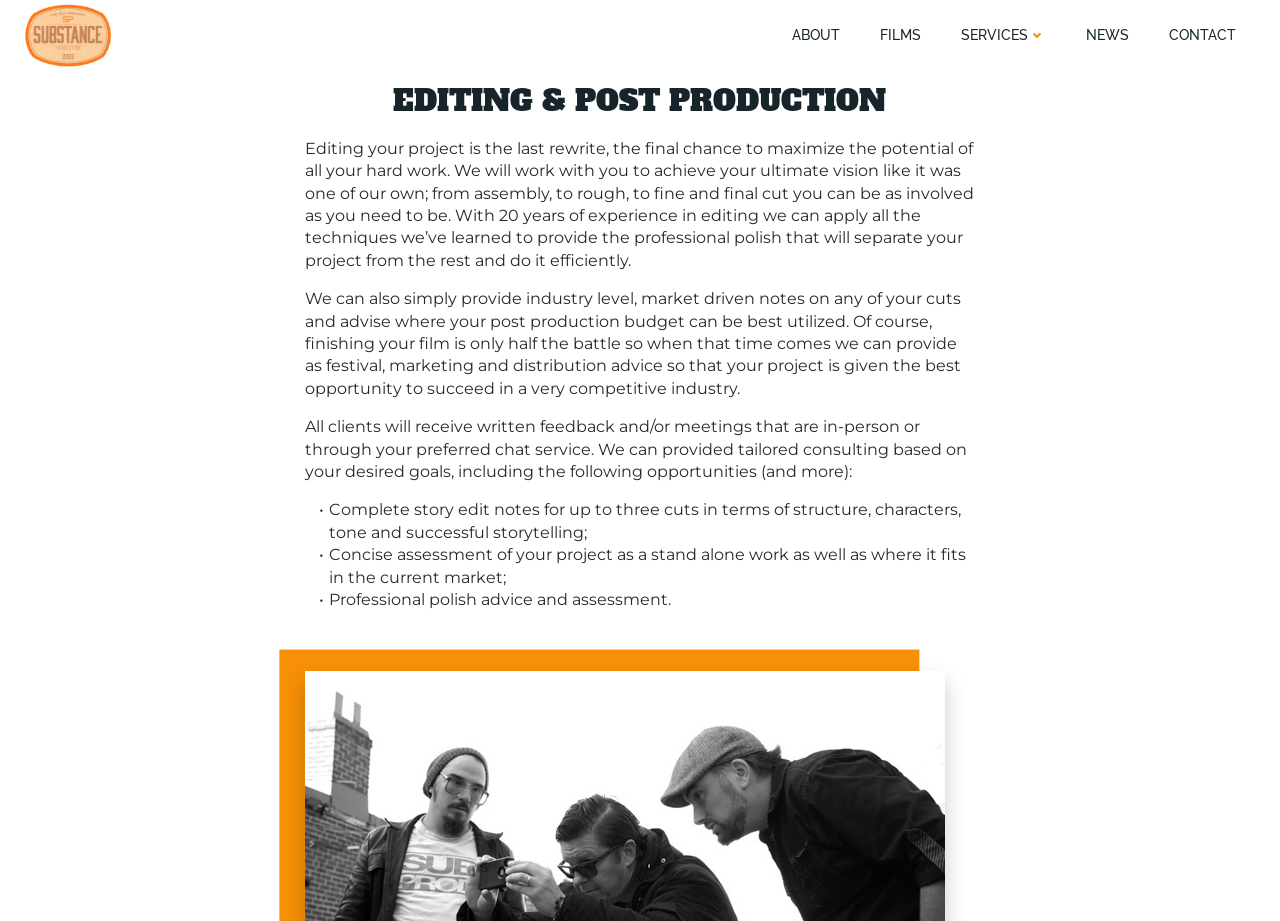What is one of the opportunities offered by Substance Production's consulting services?
Please elaborate on the answer to the question with detailed information.

According to the webpage, one of the opportunities offered by Substance Production's consulting services is complete story edit notes for up to three cuts in terms of structure, characters, tone, and successful storytelling.